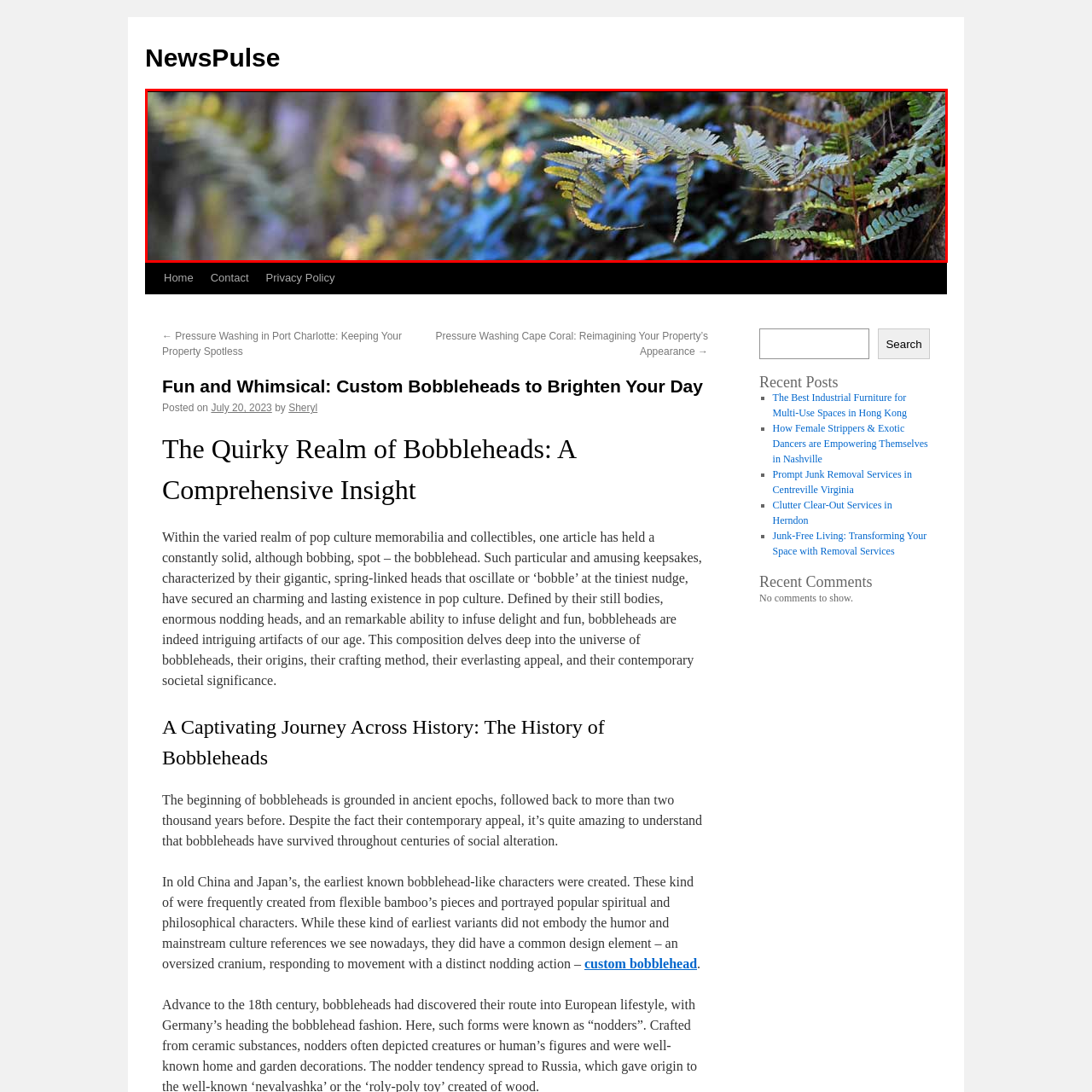What is the atmosphere evoked by the composition?
Carefully examine the image within the red bounding box and provide a comprehensive answer based on what you observe.

The serene composition of the image evokes a sense of tranquility and connection to nature, making it a perfect representation of the vibrant life found in forested environments.